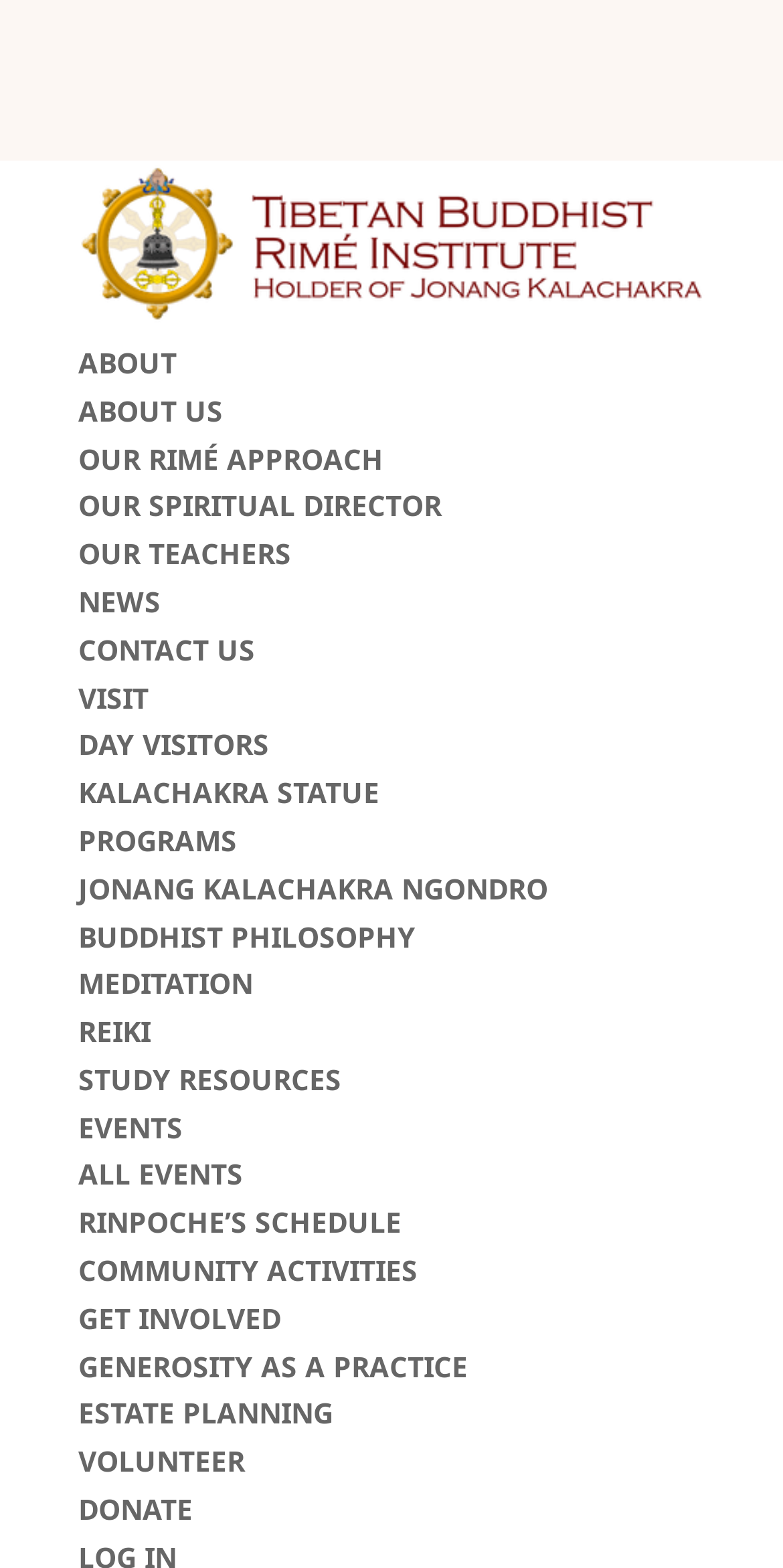Specify the bounding box coordinates of the element's region that should be clicked to achieve the following instruction: "Contact Us". The bounding box coordinates consist of four float numbers between 0 and 1, in the format [left, top, right, bottom].

None